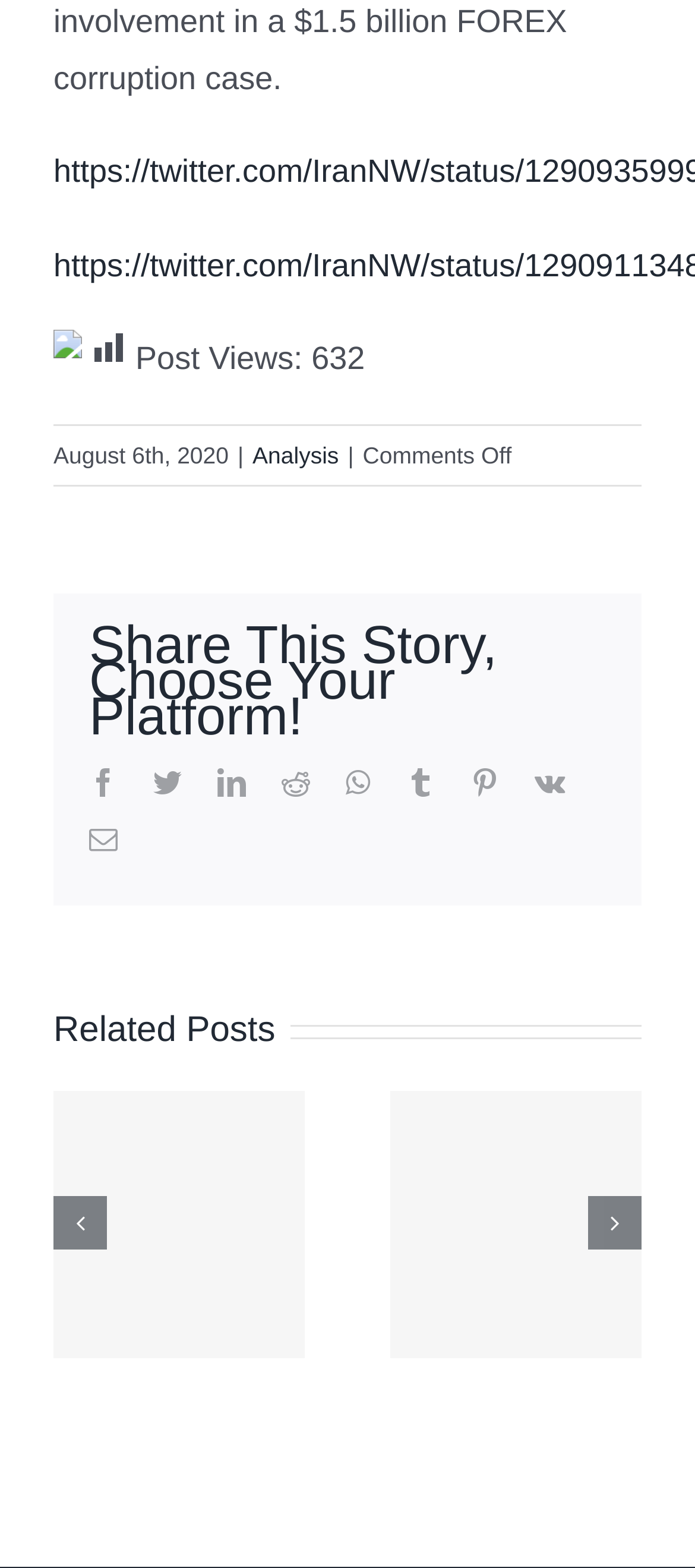Pinpoint the bounding box coordinates of the area that should be clicked to complete the following instruction: "Click on the 'Analysis' link". The coordinates must be given as four float numbers between 0 and 1, i.e., [left, top, right, bottom].

[0.363, 0.282, 0.488, 0.299]